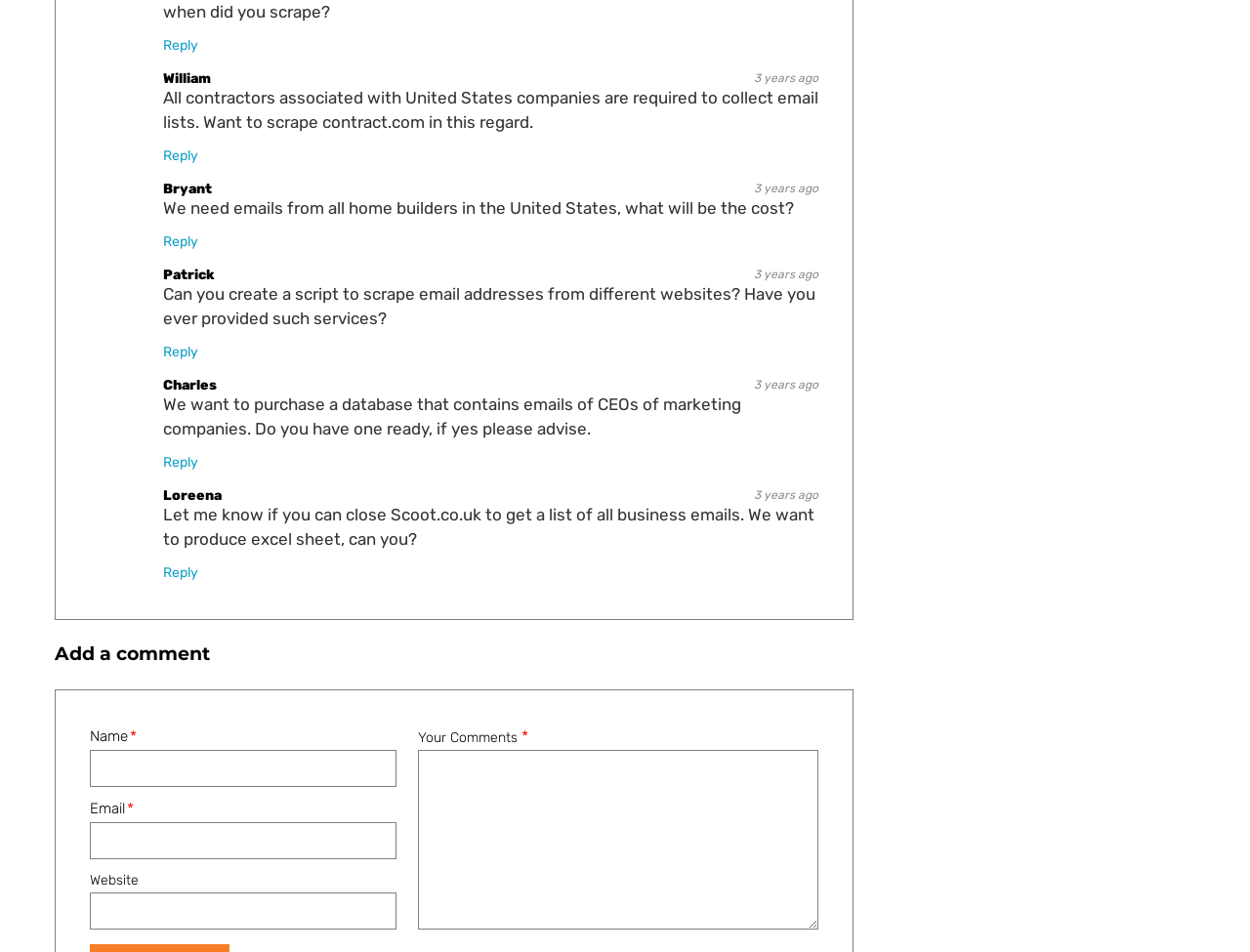Please indicate the bounding box coordinates of the element's region to be clicked to achieve the instruction: "Enter your website". Provide the coordinates as four float numbers between 0 and 1, i.e., [left, top, right, bottom].

[0.072, 0.937, 0.317, 0.976]